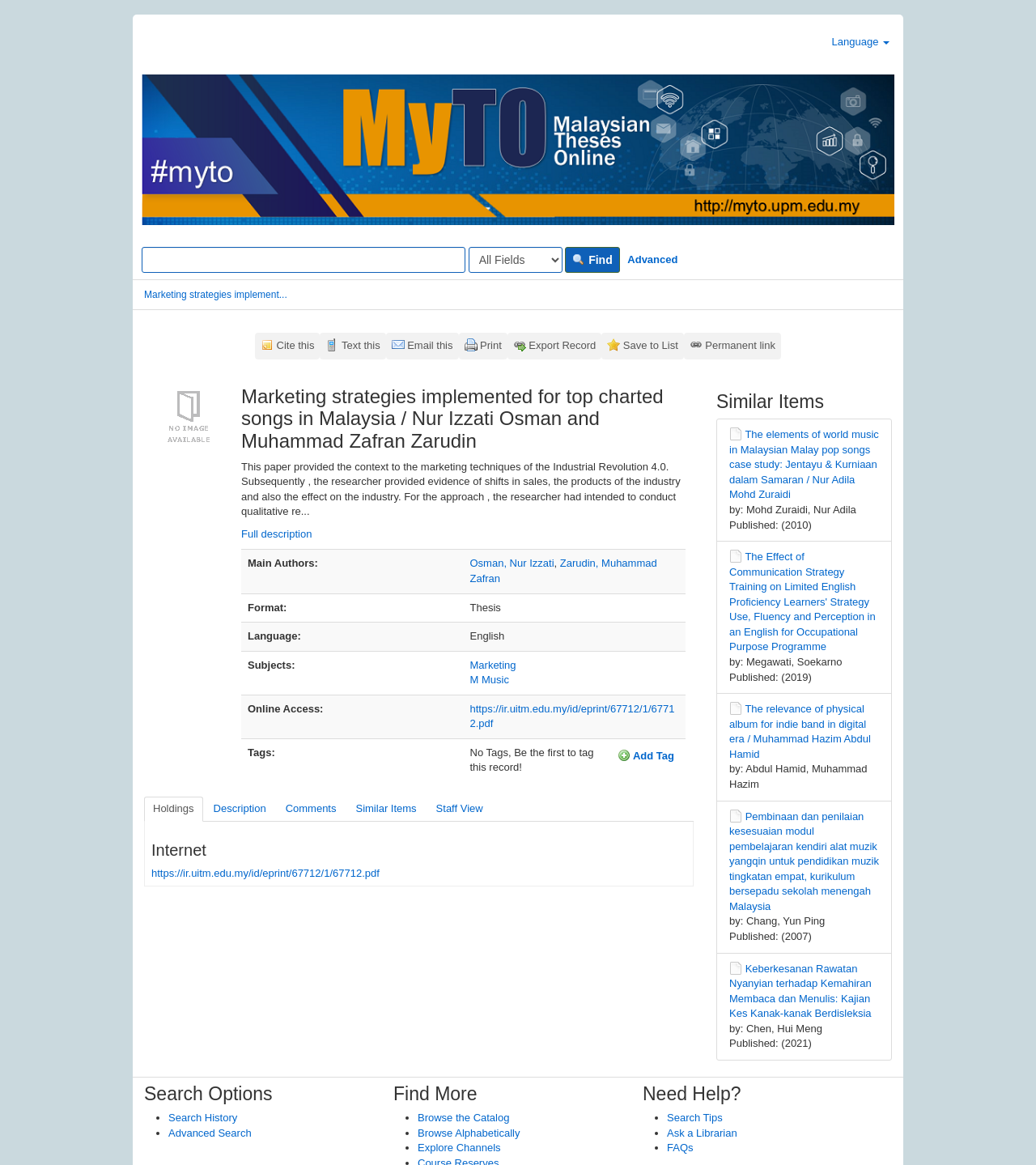Please locate and generate the primary heading on this webpage.

Marketing strategies implemented for top charted songs in Malaysia / Nur Izzati Osman and Muhammad Zafran Zarudin